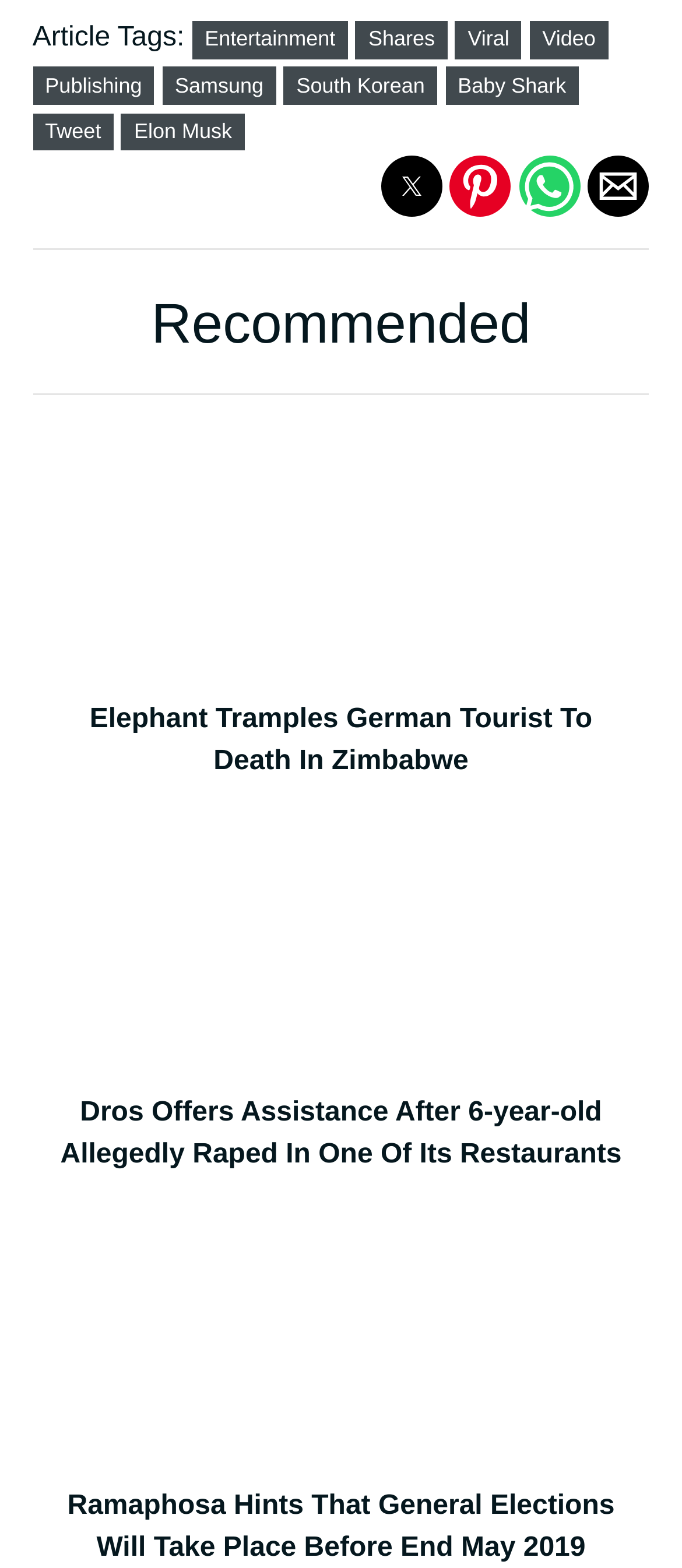Find the bounding box coordinates for the area that must be clicked to perform this action: "Read Elephant Tramples German Tourist To Death In Zimbabwe".

[0.048, 0.423, 0.952, 0.5]